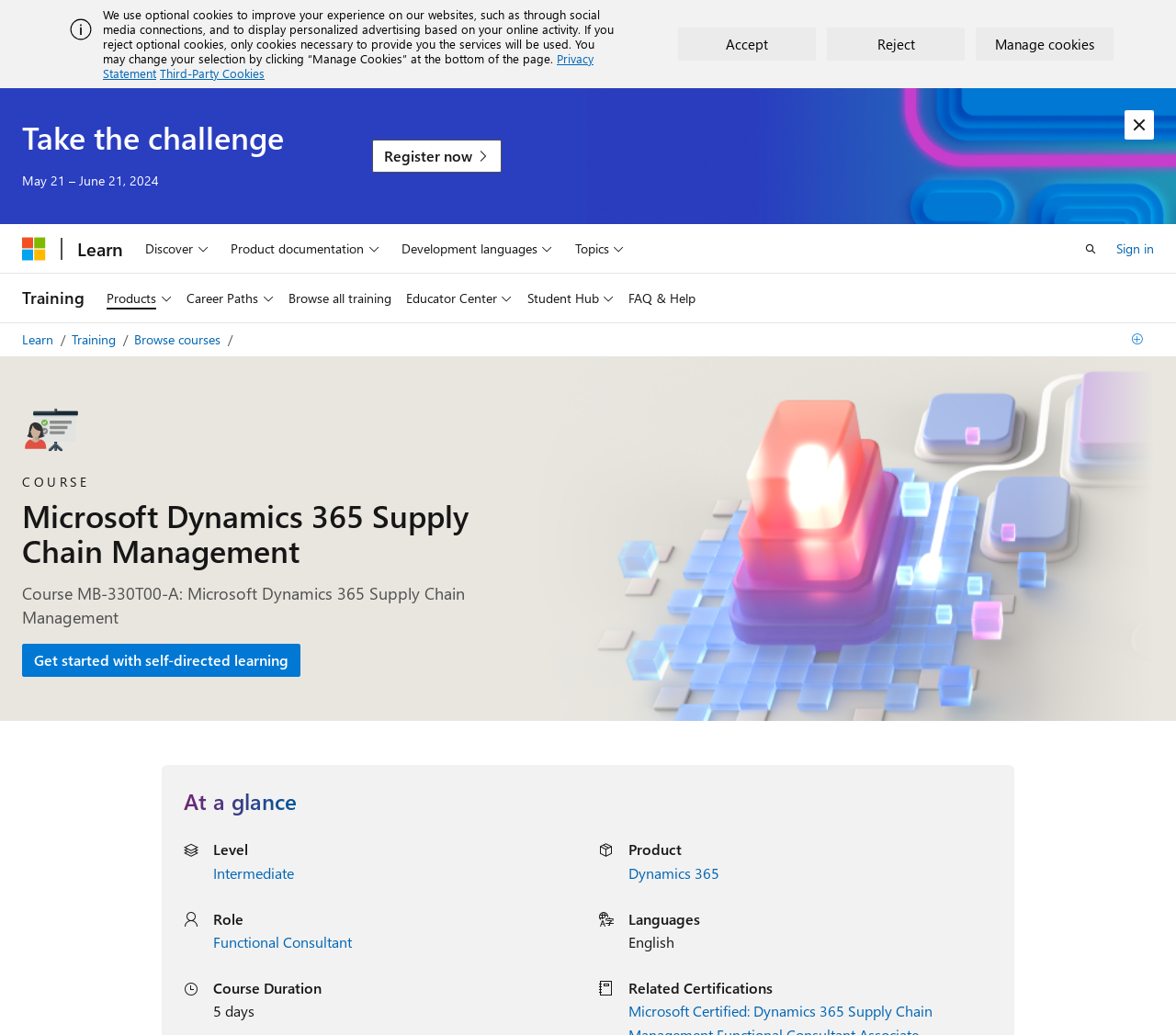Please find the bounding box coordinates (top-left x, top-left y, bottom-right x, bottom-right y) in the screenshot for the UI element described as follows: Accept

[0.577, 0.027, 0.694, 0.059]